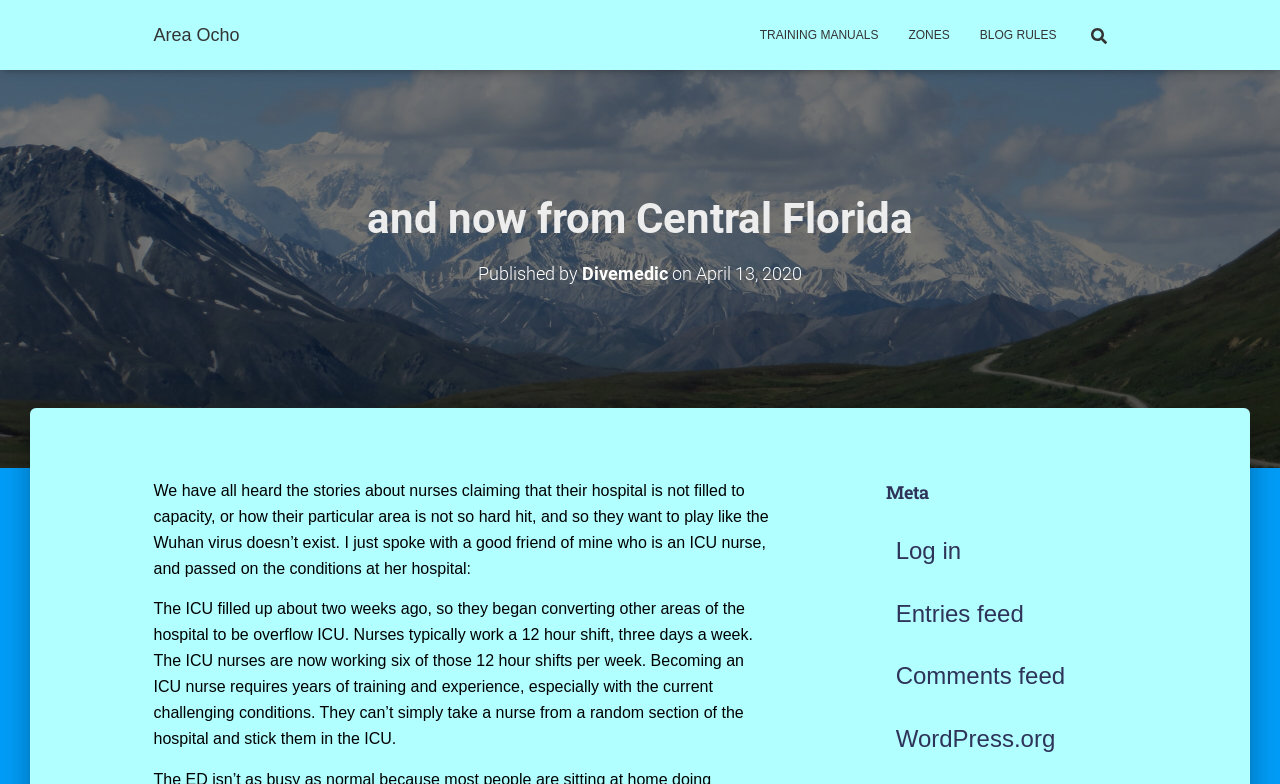Given the element description, predict the bounding box coordinates in the format (top-left x, top-left y, bottom-right x, bottom-right y), using floating point numbers between 0 and 1: parent_node: Search for:

[0.837, 0.013, 0.88, 0.077]